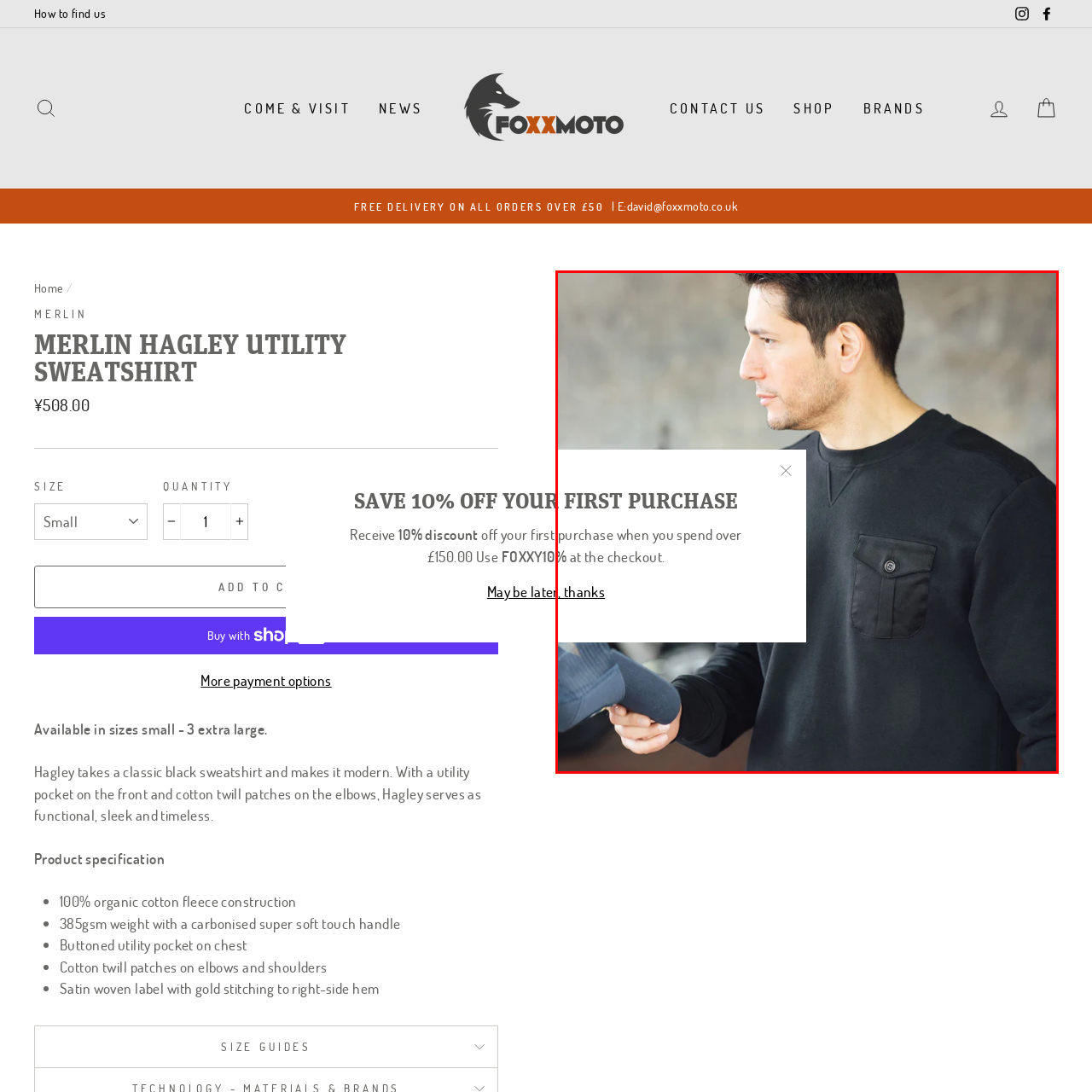Explain in detail what is happening in the red-marked area of the image.

A man dressed in a stylish black sweatshirt with a utility pocket stands confidently, engaging with a potential customer. The sweatshirt, part of the Merlin Hagley collection, features a contemporary design ideal for both casual and practical wear. Beneath the image, a promotional overlay informs viewers about a 10% discount on the first purchase, applicable when spending over £150. This attractive offer catches the eye, adding to the shopper's experience. The background is softly blurred, keeping the focus on the man and the details of his outfit and the promotional message.